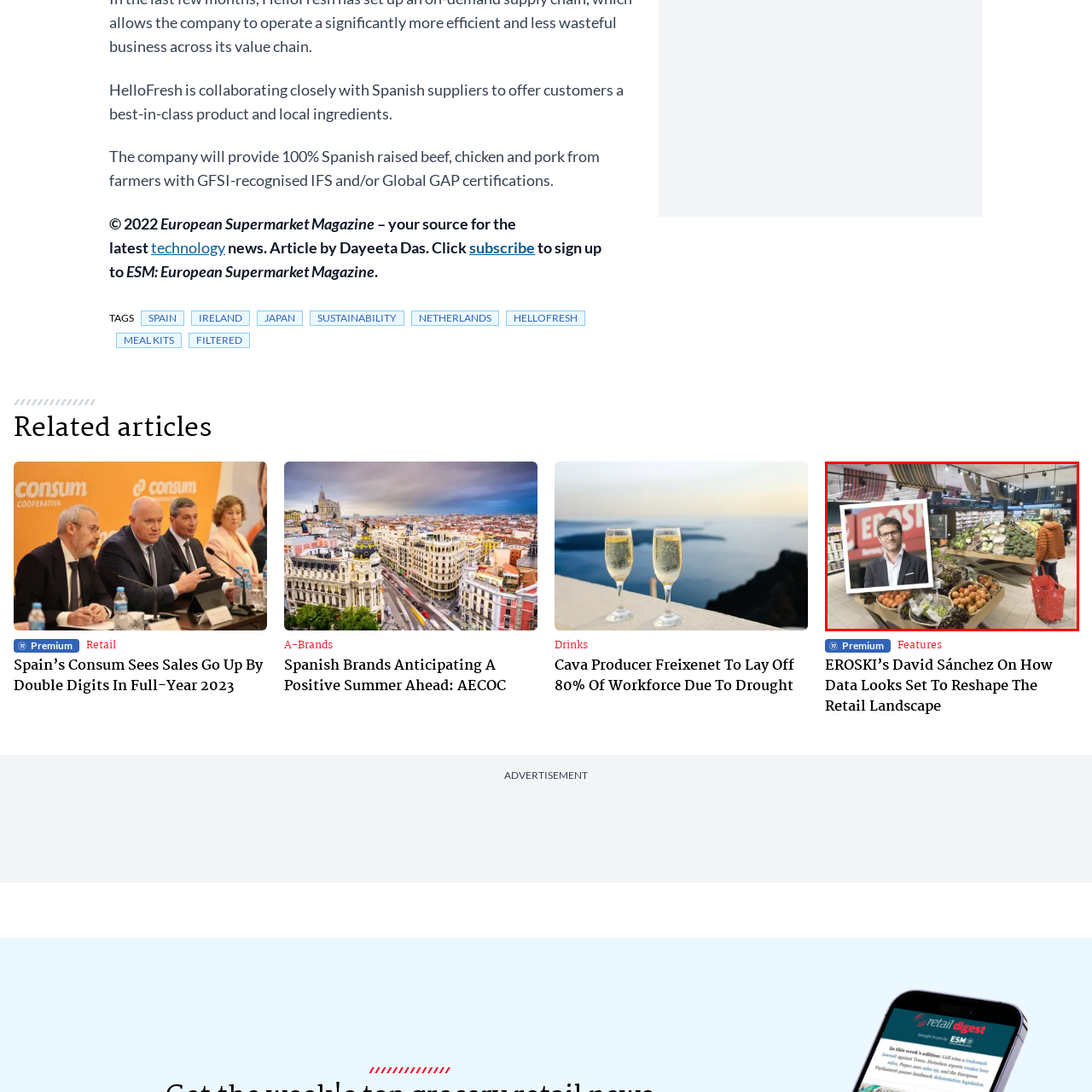What is the purpose of the photo of David Sánchez?
Focus on the red bounded area in the image and respond to the question with a concise word or phrase.

to discuss retail strategies